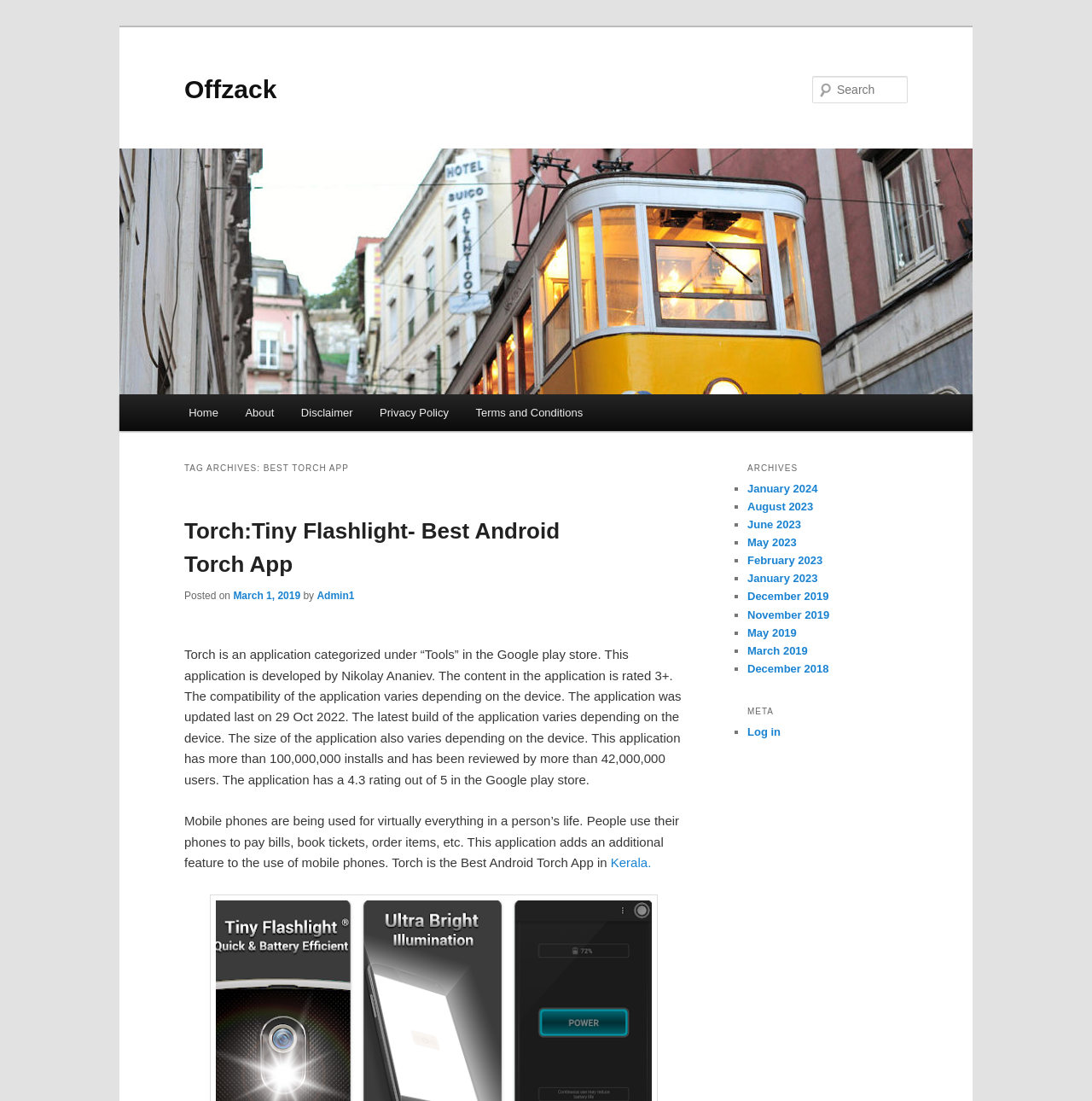Please specify the coordinates of the bounding box for the element that should be clicked to carry out this instruction: "Go to Home page". The coordinates must be four float numbers between 0 and 1, formatted as [left, top, right, bottom].

[0.16, 0.358, 0.212, 0.392]